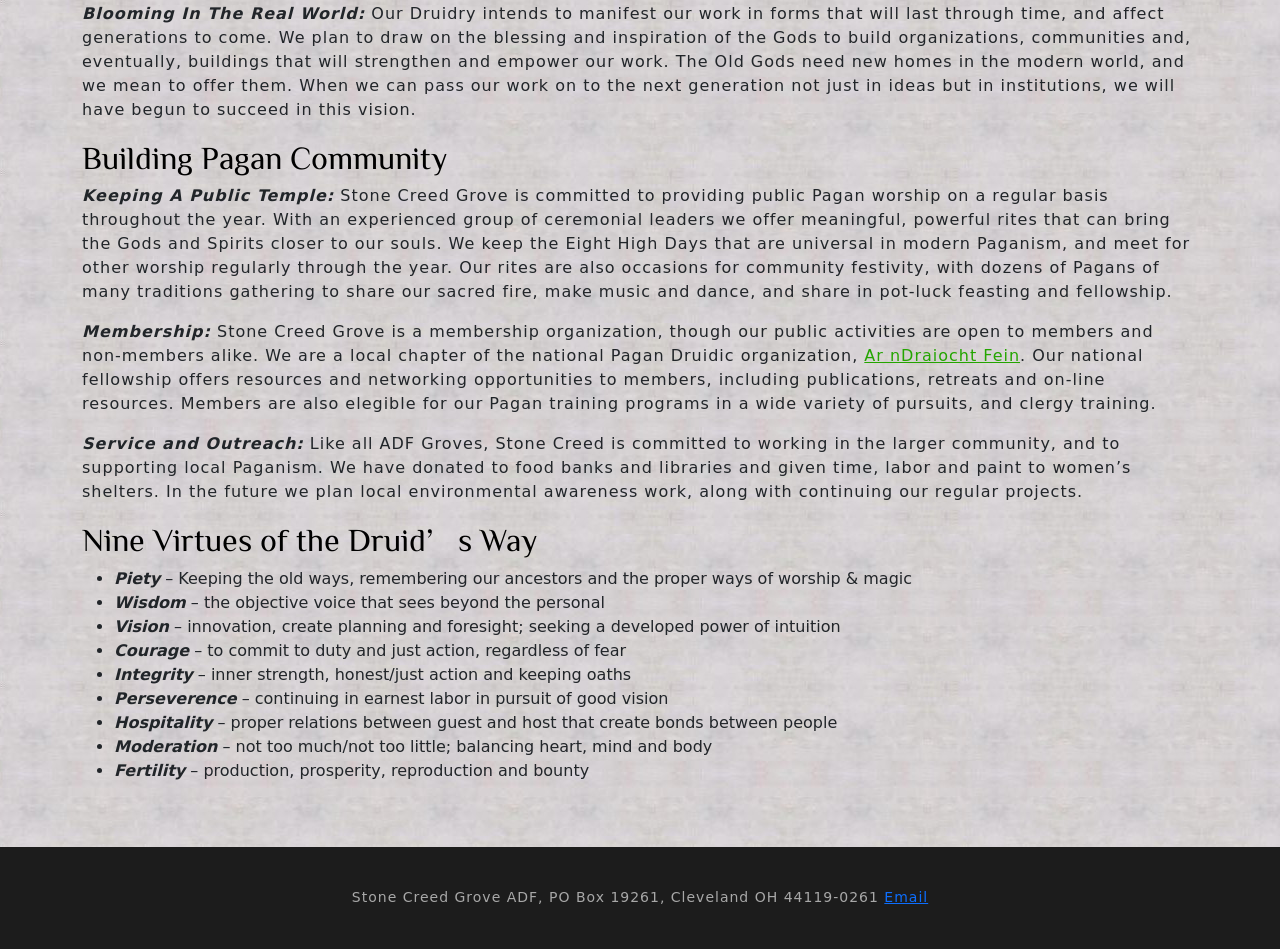Please find the bounding box coordinates (top-left x, top-left y, bottom-right x, bottom-right y) in the screenshot for the UI element described as follows: Ar nDraiocht Fein

[0.675, 0.365, 0.797, 0.385]